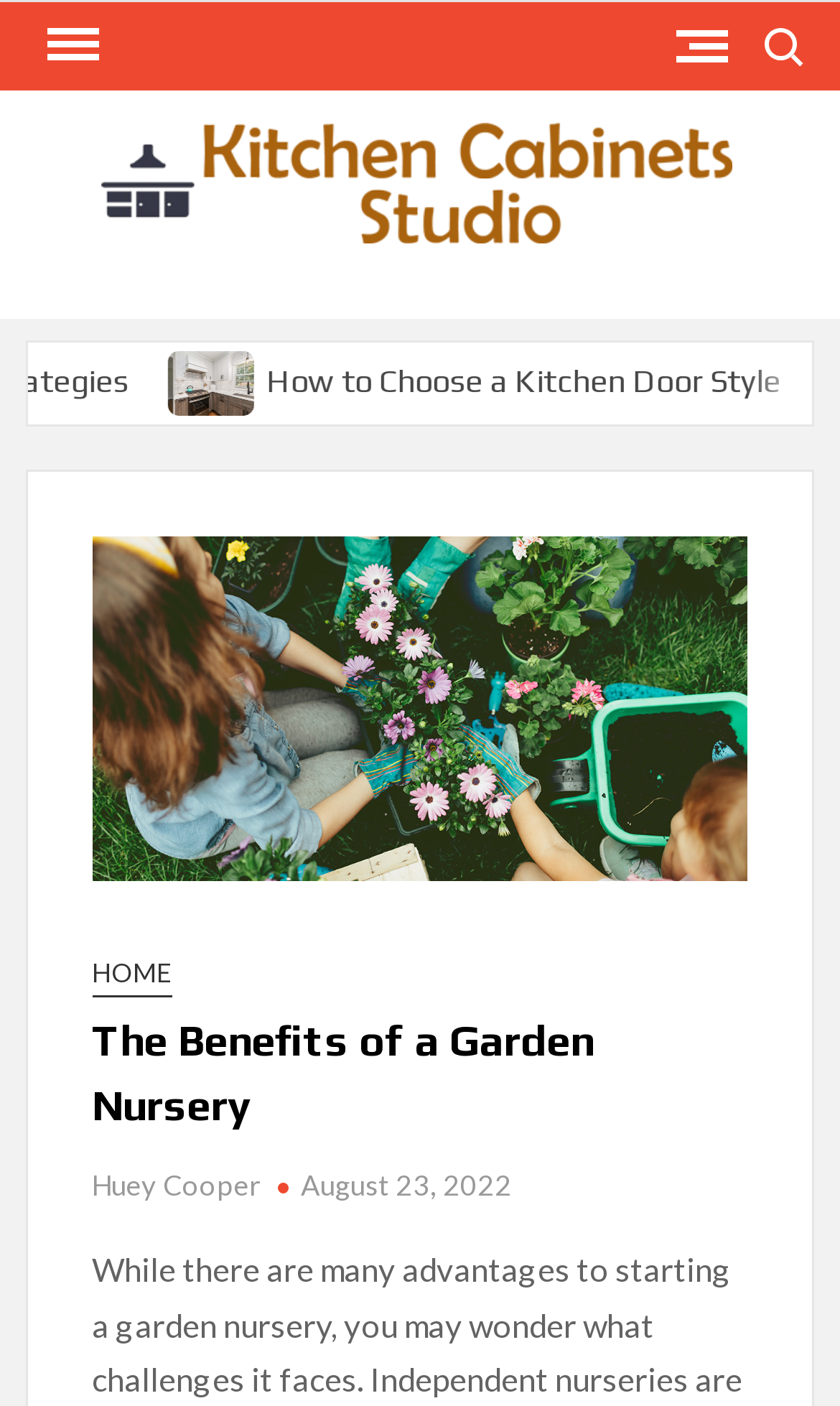When was the article published?
Analyze the image and provide a thorough answer to the question.

I found the publication date of the article by looking at the time element with the text 'August 23, 2022', which is located below the author's name and above the article's content.